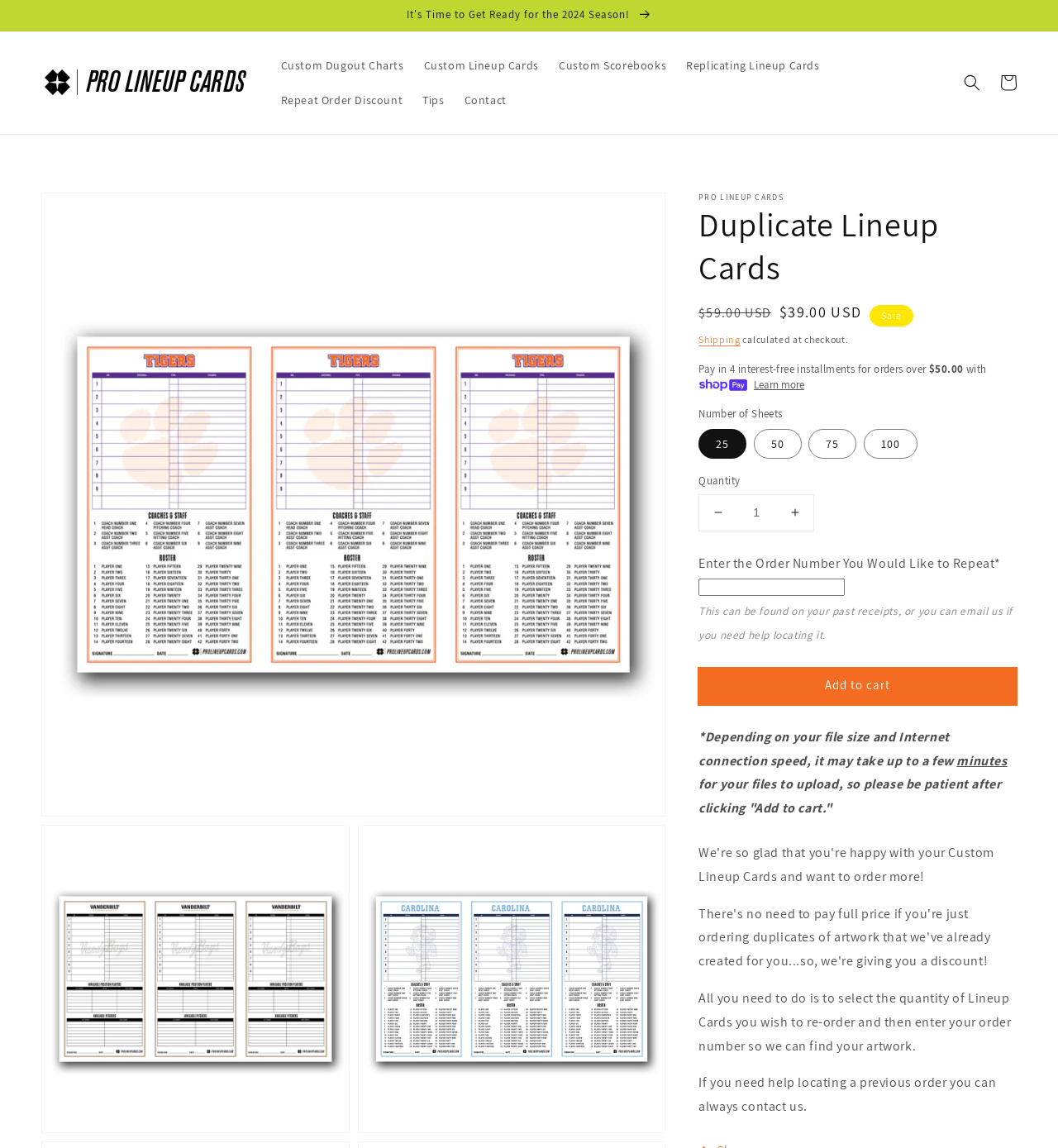Pinpoint the bounding box coordinates of the area that must be clicked to complete this instruction: "Enter the Order Number You Would Like to Repeat".

[0.66, 0.504, 0.799, 0.519]